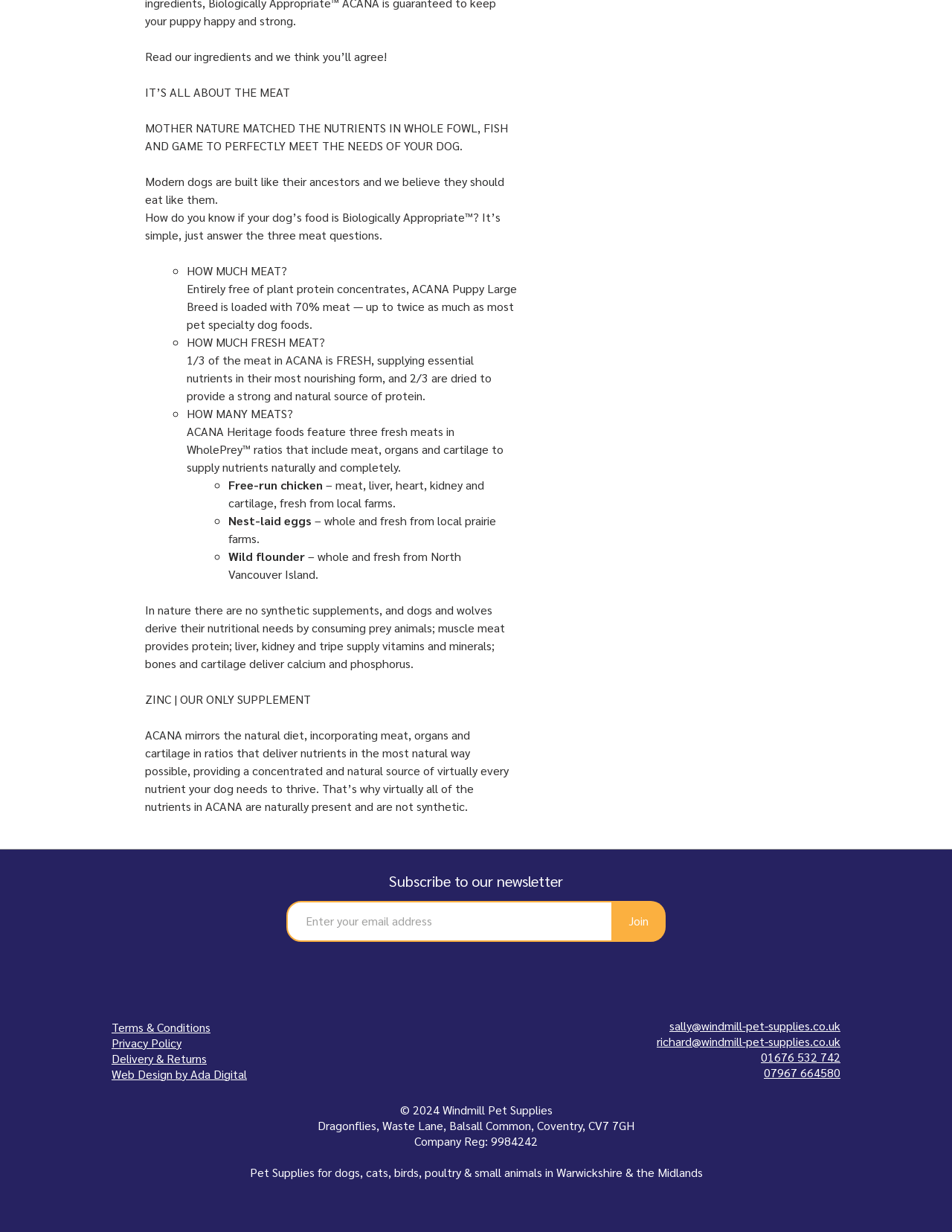From the image, can you give a detailed response to the question below:
What is the company's address?

The company's address is listed at the bottom of the webpage as Dragonflies, Waste Lane, Balsall Common, Coventry, CV7 7GH.